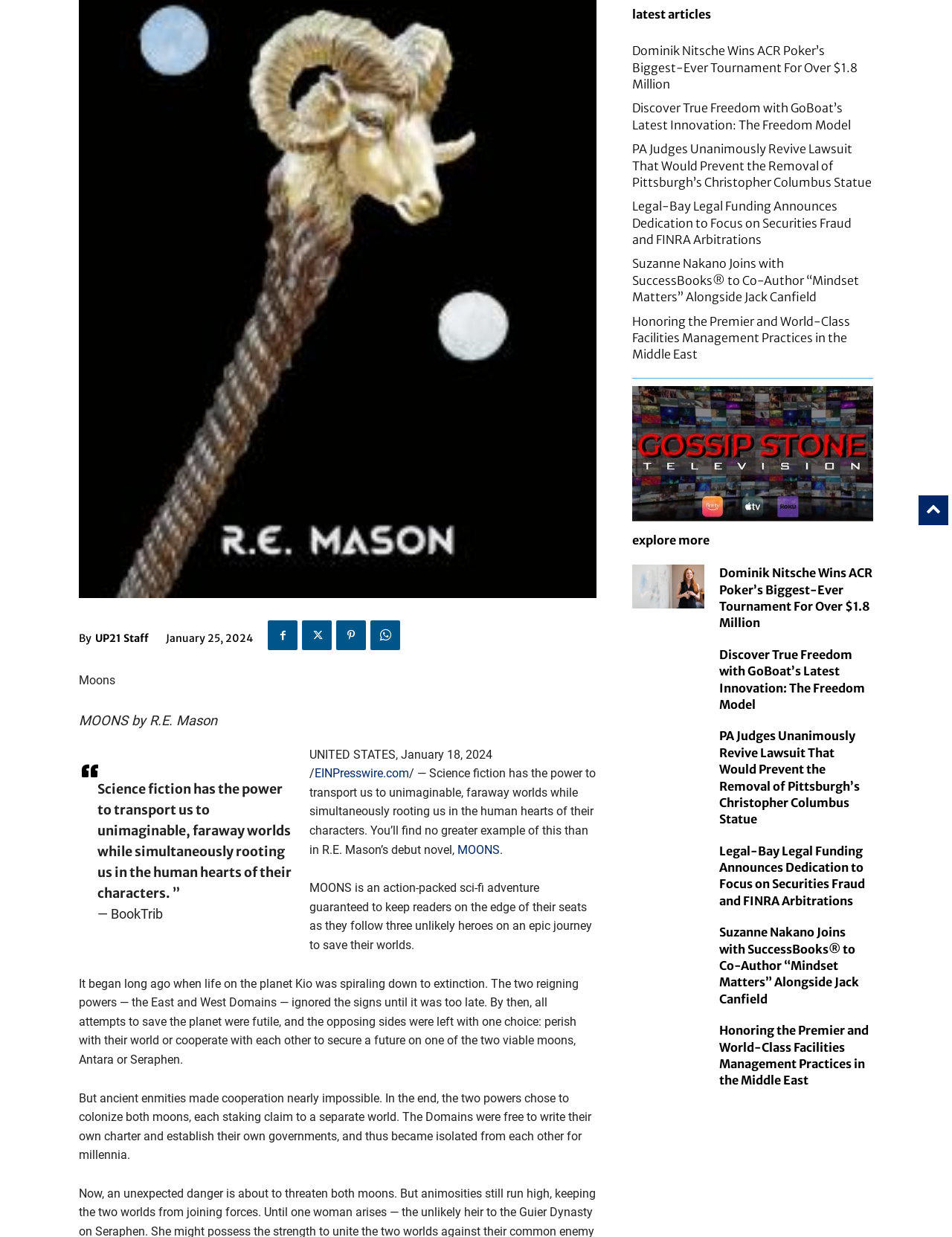Provide the bounding box coordinates for the UI element that is described by this text: "Contact us". The coordinates should be in the form of four float numbers between 0 and 1: [left, top, right, bottom].

None